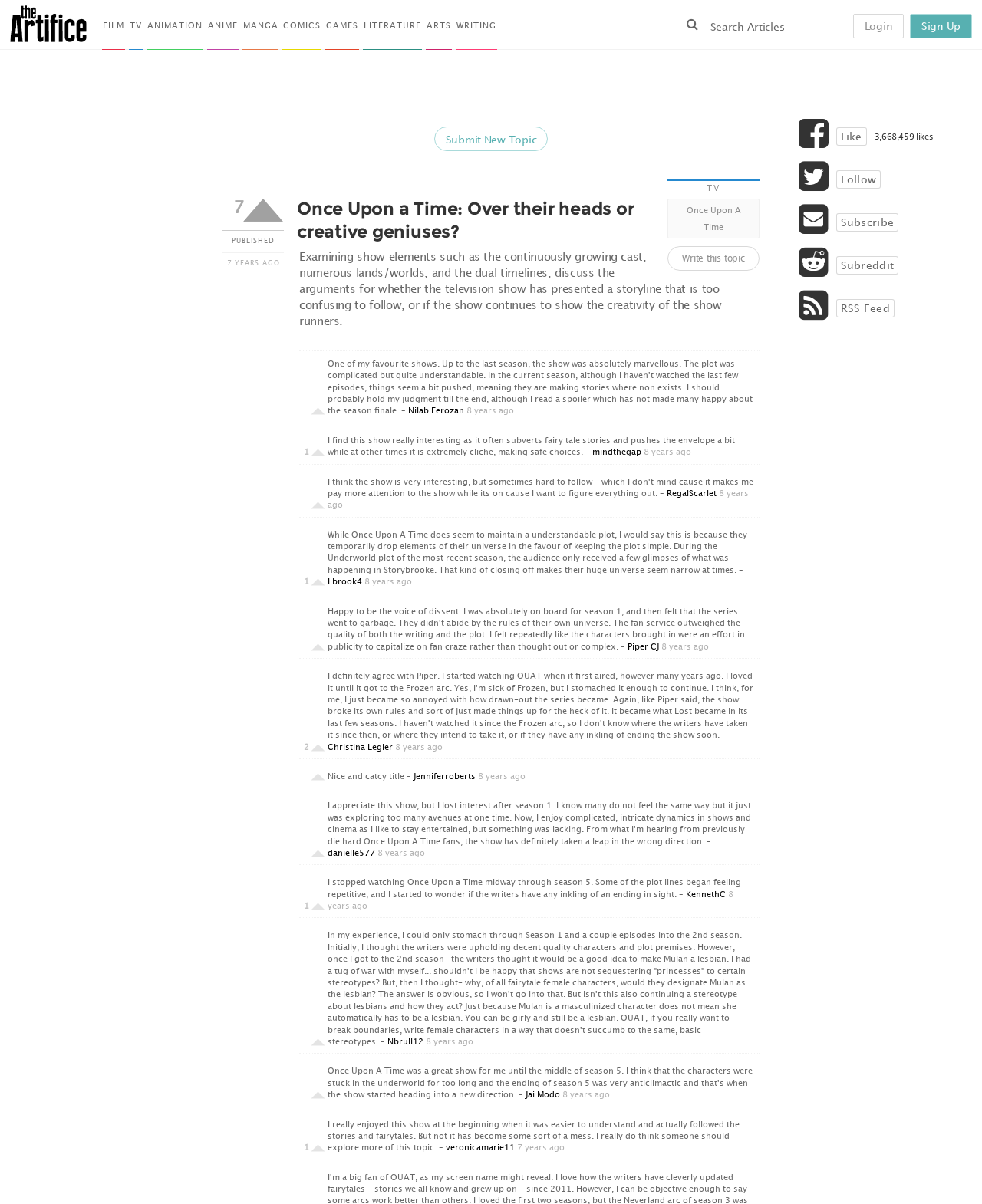Please identify the bounding box coordinates of where to click in order to follow the instruction: "Follow the website".

[0.851, 0.141, 0.897, 0.157]